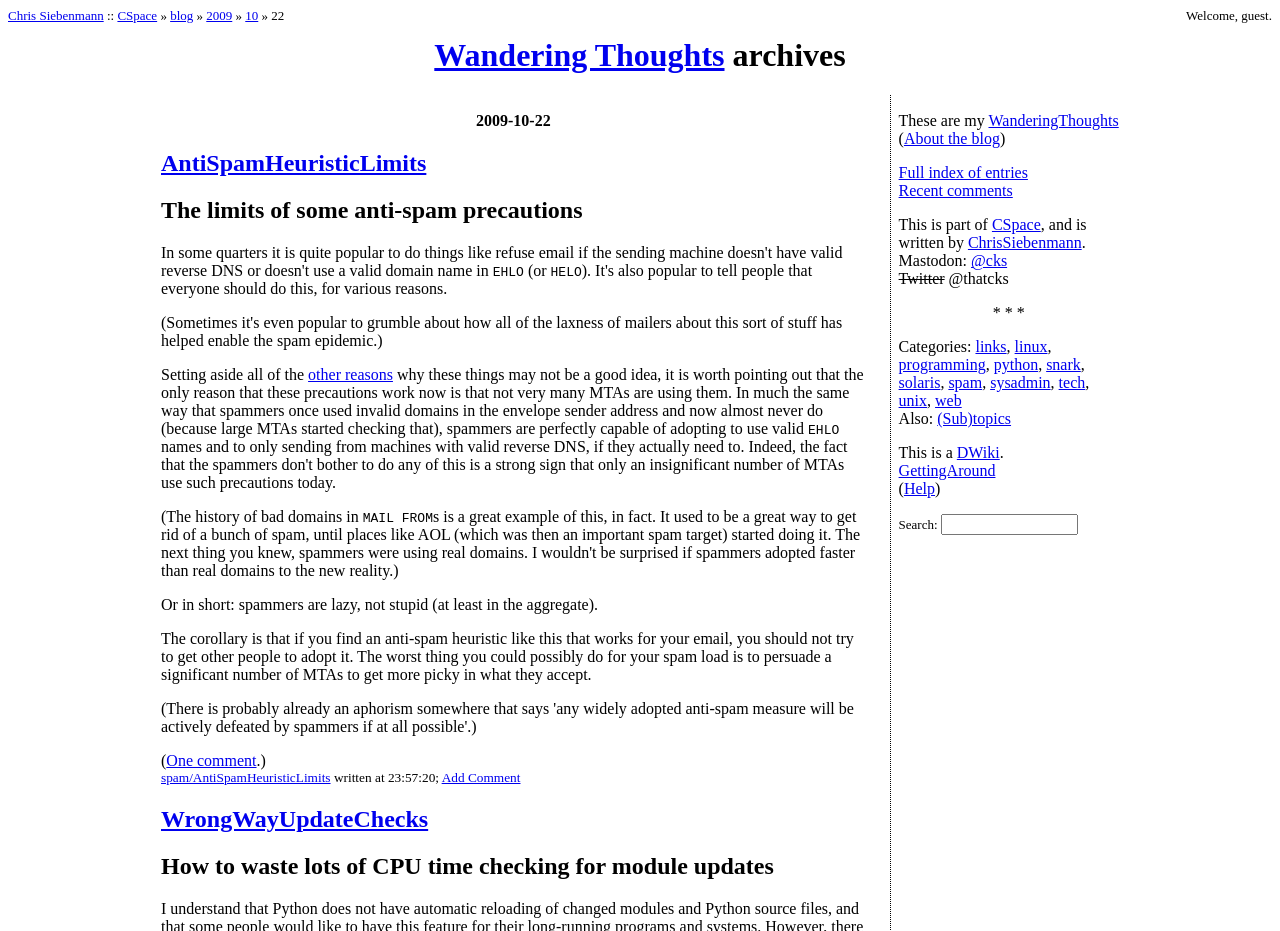Can you provide the bounding box coordinates for the element that should be clicked to implement the instruction: "Go to the 'CSpace' page"?

[0.092, 0.009, 0.123, 0.025]